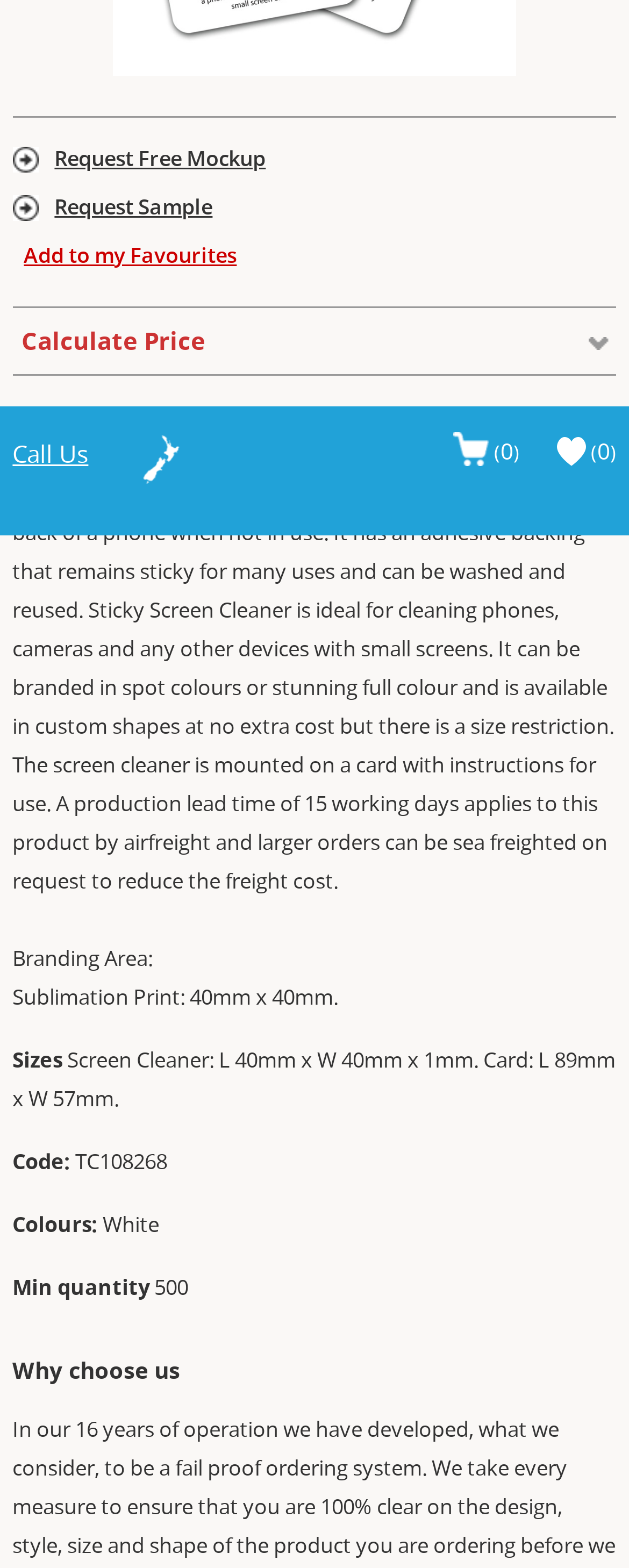Please specify the bounding box coordinates in the format (top-left x, top-left y, bottom-right x, bottom-right y), with all values as floating point numbers between 0 and 1. Identify the bounding box of the UI element described by: Call Us

[0.02, 0.273, 0.141, 0.306]